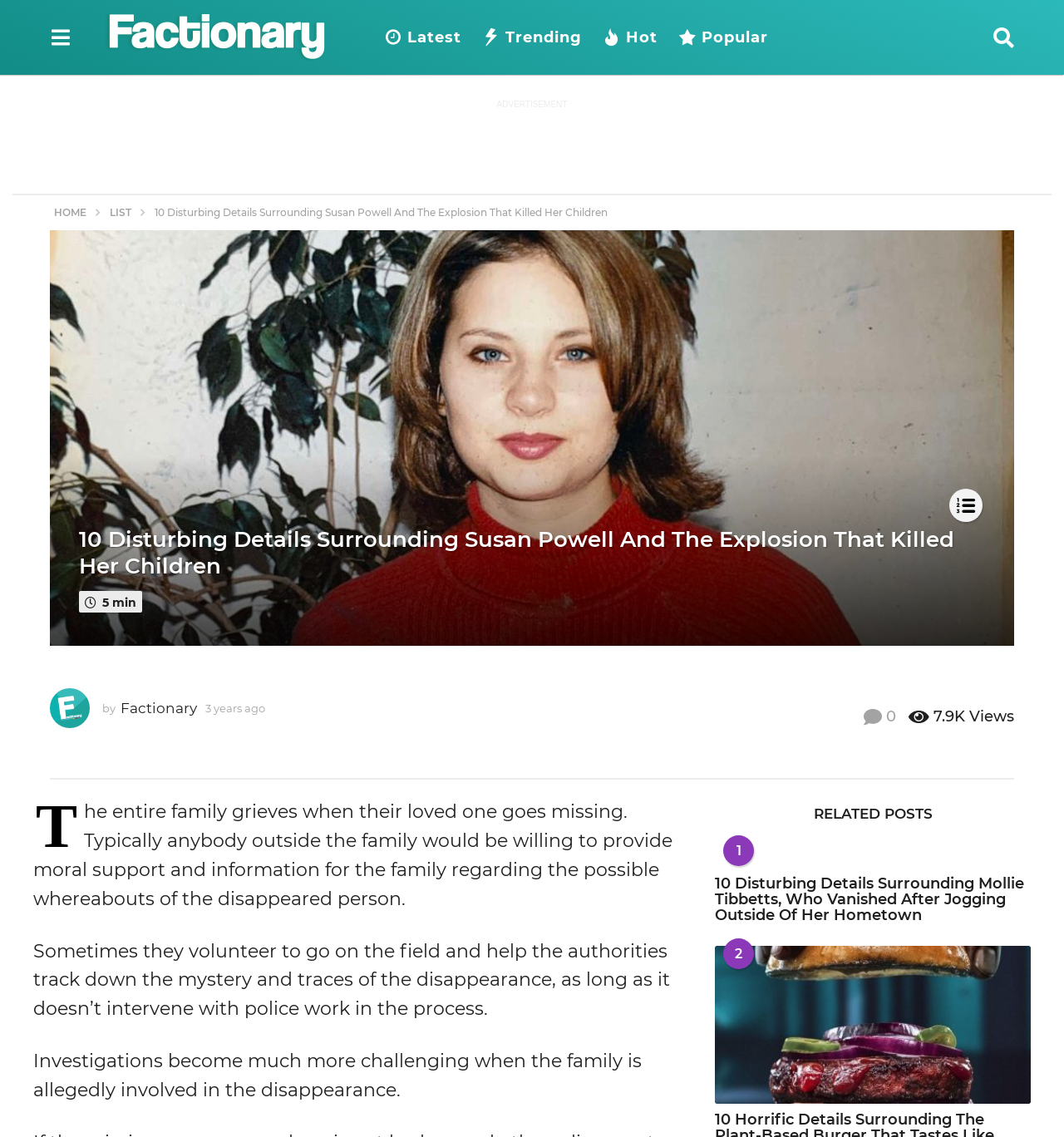Explain the webpage in detail, including its primary components.

This webpage is about an article titled "10 Disturbing Details Surrounding Susan Powell And The Explosion That Killed Her Children" on a website called Factionary. At the top of the page, there is a navigation bar with several links, including "Latest", "Trending", "Hot", and "Popular". Below the navigation bar, there is a breadcrumb navigation section with links to "HOME", "LIST", and the article title.

The main content of the article is divided into sections. The first section has a heading with the article title, followed by a time stamp indicating that the article was published 3 years ago. There is also a layout table with a link to "List" and an image. Below this section, there is a horizontal separator line.

The next section has a heading with the article title again, followed by a subheading indicating that the article will take 5 minutes to read. Below this, there is a layout table with information about the author, including a link to the author's name and a time stamp indicating when the article was published.

The main article content is divided into paragraphs, with four paragraphs in total. The paragraphs discuss the topic of investigations into missing persons and how they can be challenging when the family is allegedly involved.

Below the main article content, there is a horizontal separator line, followed by a section titled "RELATED POSTS". This section contains a list of related articles, with each article having a heading, a link, and a brief summary. There are two related articles listed.

Throughout the page, there are several buttons and links, including a button with a search icon, a button with a latest icon, and links to other articles and categories. There are also several images, including a logo for Factionary and images for the related articles.